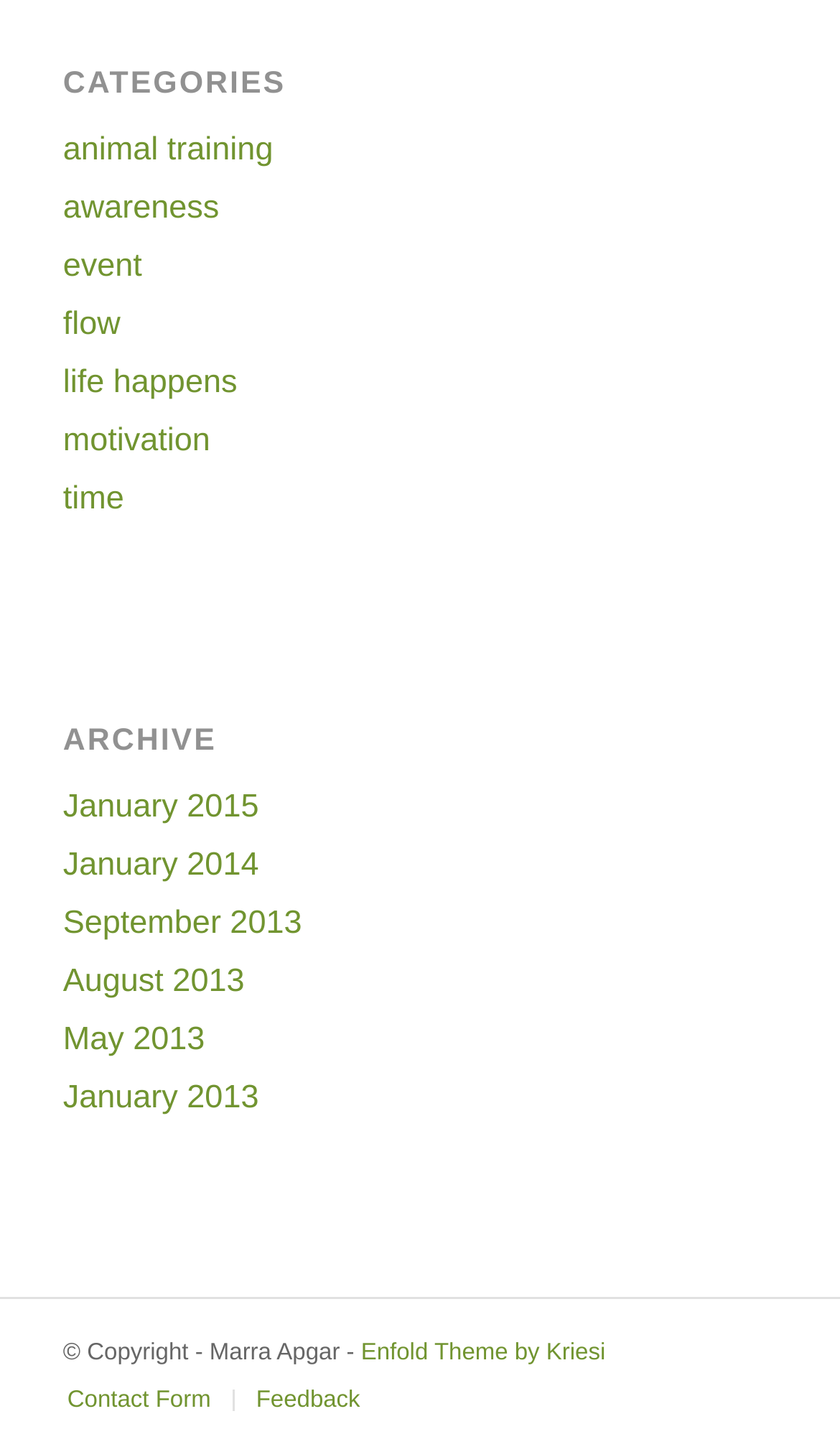Find the bounding box coordinates for the area you need to click to carry out the instruction: "go to motivation". The coordinates should be four float numbers between 0 and 1, indicated as [left, top, right, bottom].

[0.075, 0.291, 0.25, 0.316]